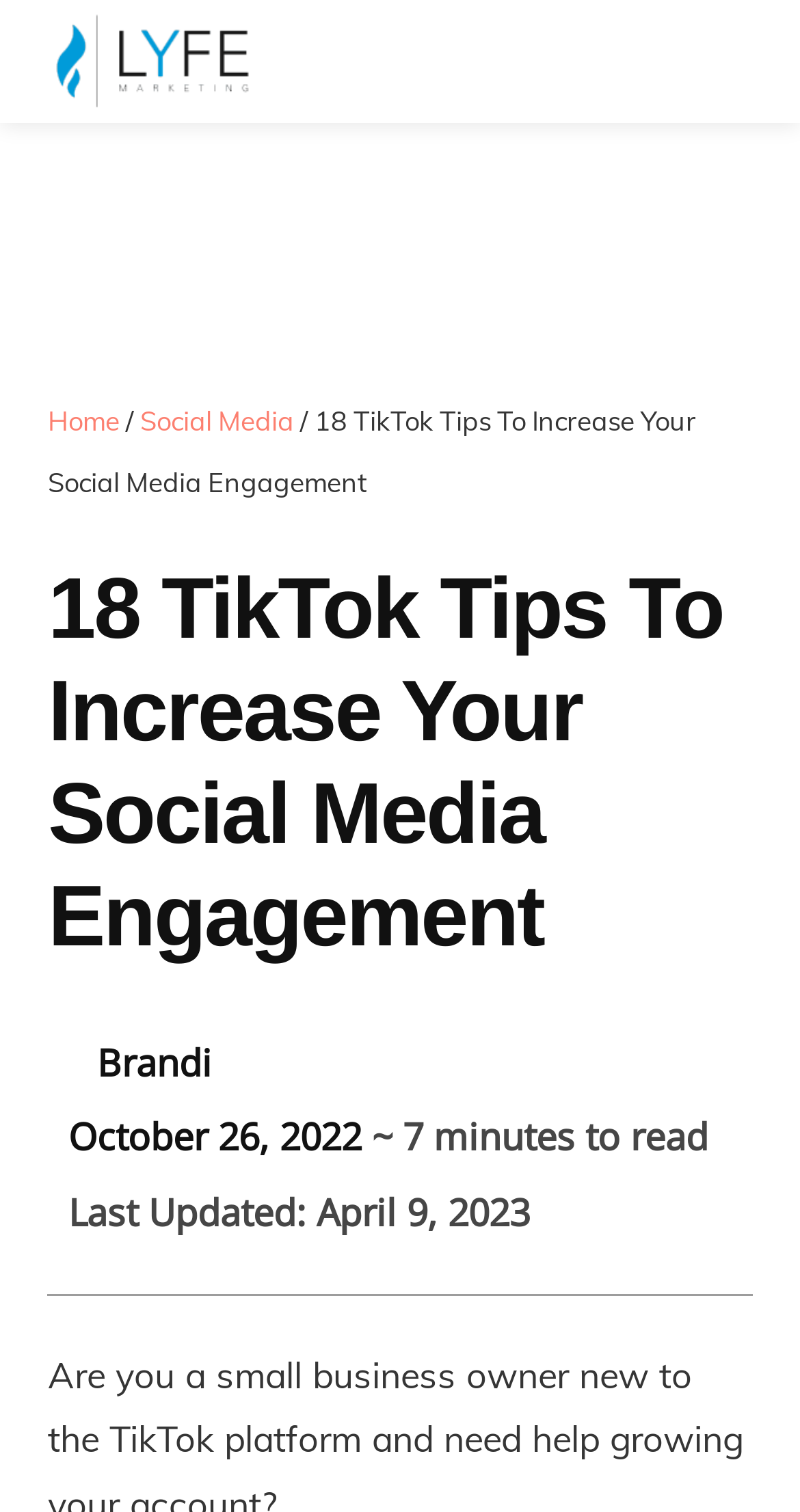Detail the features and information presented on the webpage.

The webpage is about 18 TikTok tips for small businesses to increase their social media engagement. At the top left, there is a logo of "Digital Marketing Blog" with a link to the blog's homepage. Below the logo, there is a navigation menu with links to "Home" and "Social Media" categories. 

To the right of the navigation menu, there is a title "18 TikTok Tips To Increase Your Social Media Engagement" in a larger font, indicating that it is a heading. Below the title, there is a smaller text with the same content, which is likely a subheading or a summary of the article.

Further down, there is an author's name "Brandi" with a link, followed by the publication date "October 26, 2022" and an update date "Last Updated: April 9, 2023". The rest of the webpage likely contains the 18 TikTok tips, but the details are not provided in the accessibility tree.